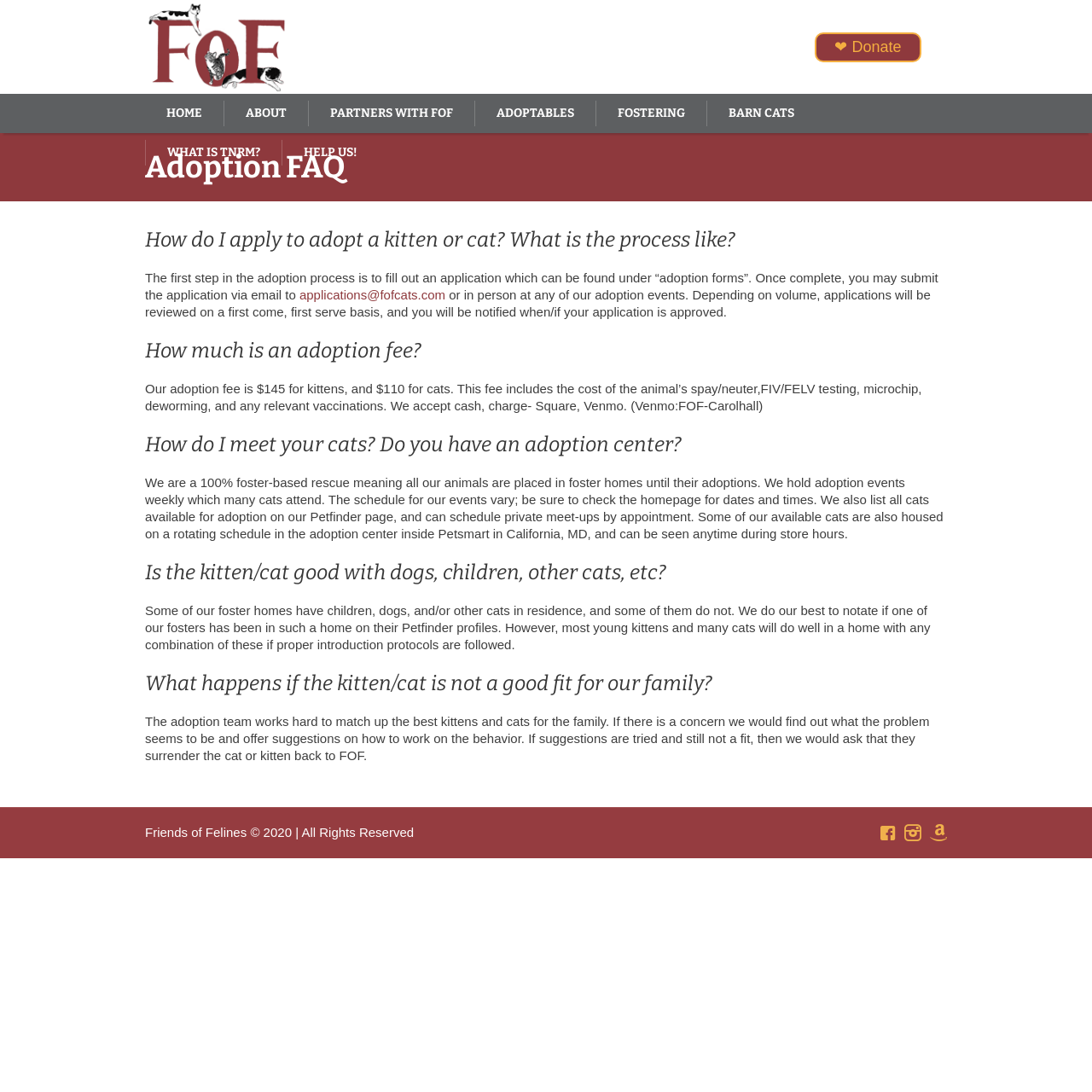Find the bounding box of the UI element described as: "Partners with FOF". The bounding box coordinates should be given as four float values between 0 and 1, i.e., [left, top, right, bottom].

[0.282, 0.086, 0.434, 0.122]